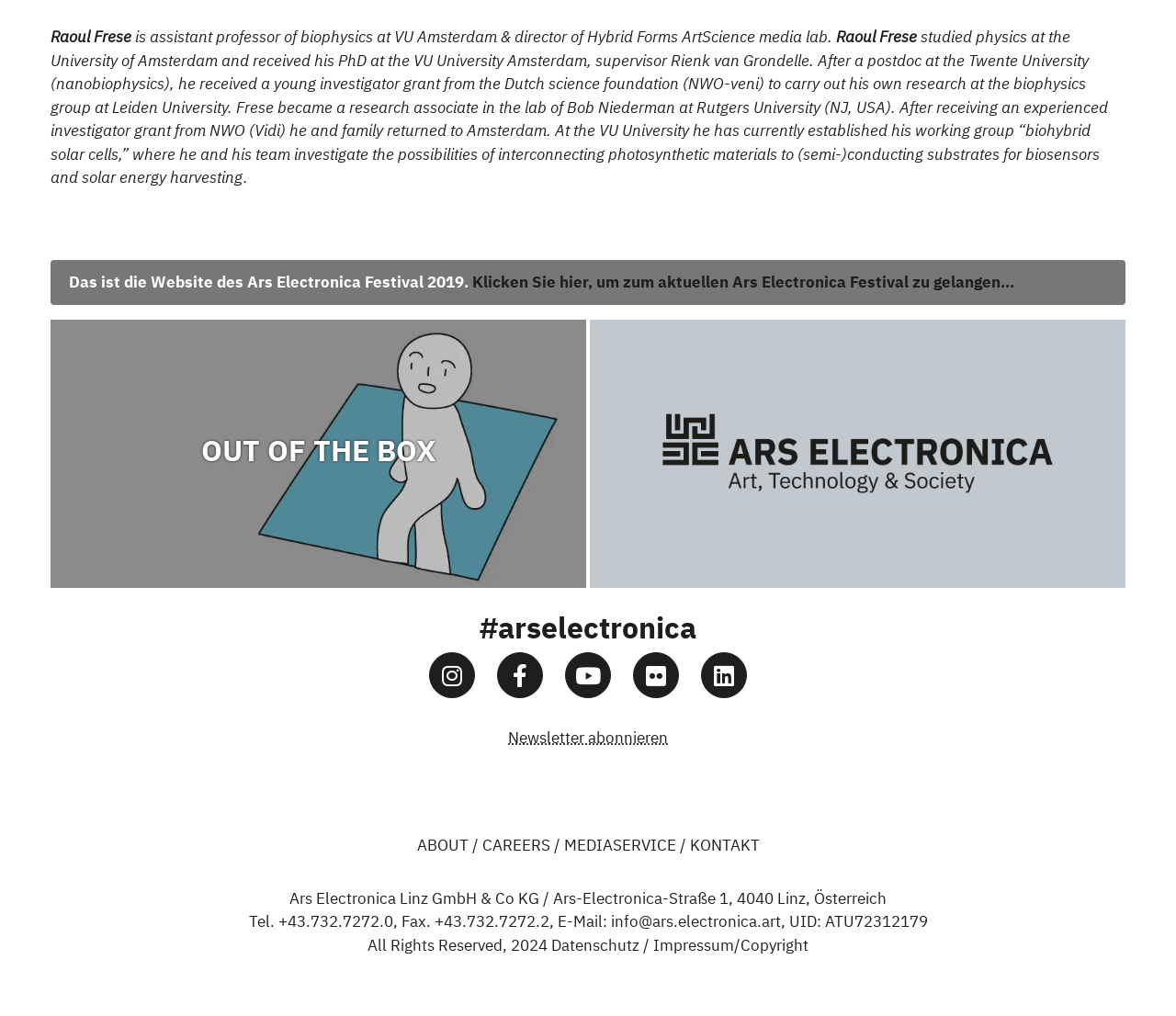Respond to the question with just a single word or phrase: 
What is the research focus of Raoul Frese's working group?

biohybrid solar cells